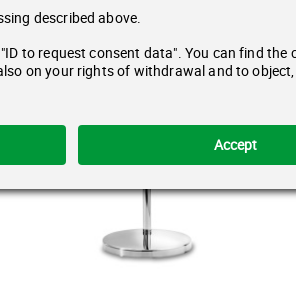Refer to the screenshot and answer the following question in detail:
What is the shape of the mirror's base?

The caption describes the mirror as being shown on a stable, round base, which highlights its elegance and functionality.